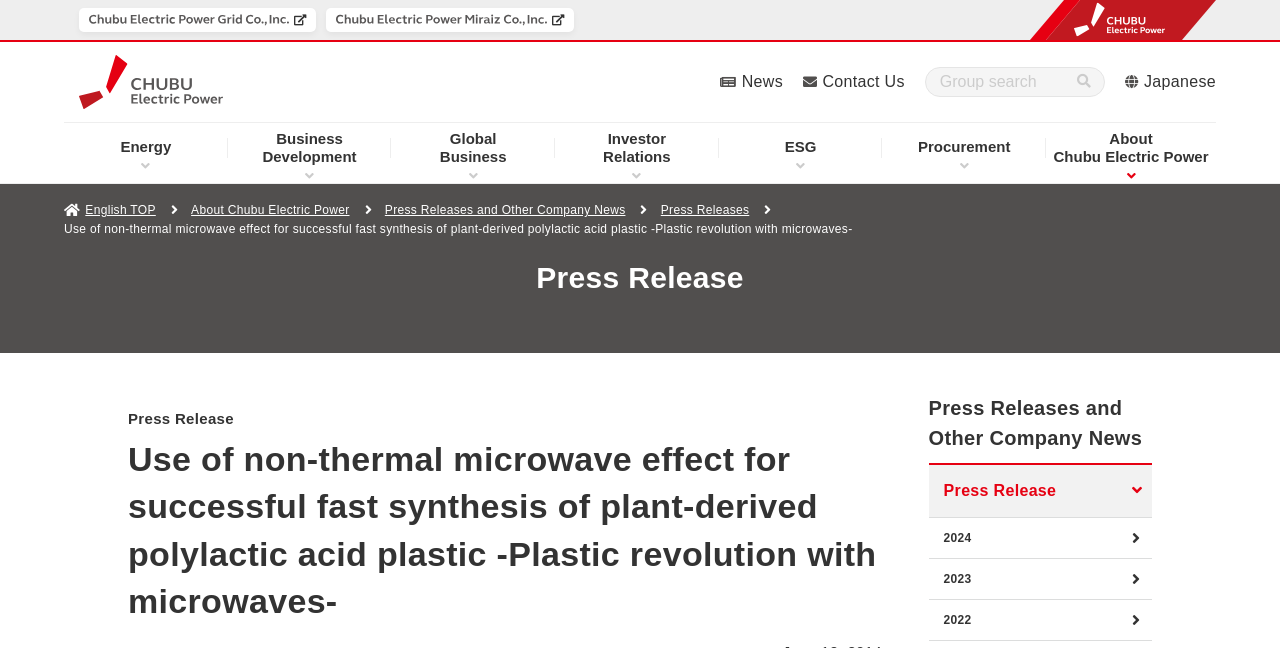What is the company name in the top-left corner?
Please give a detailed and elaborate answer to the question.

By looking at the top-left corner of the webpage, we can see a logo and a link with the text 'Chubu Electric Power', which is likely the company name.